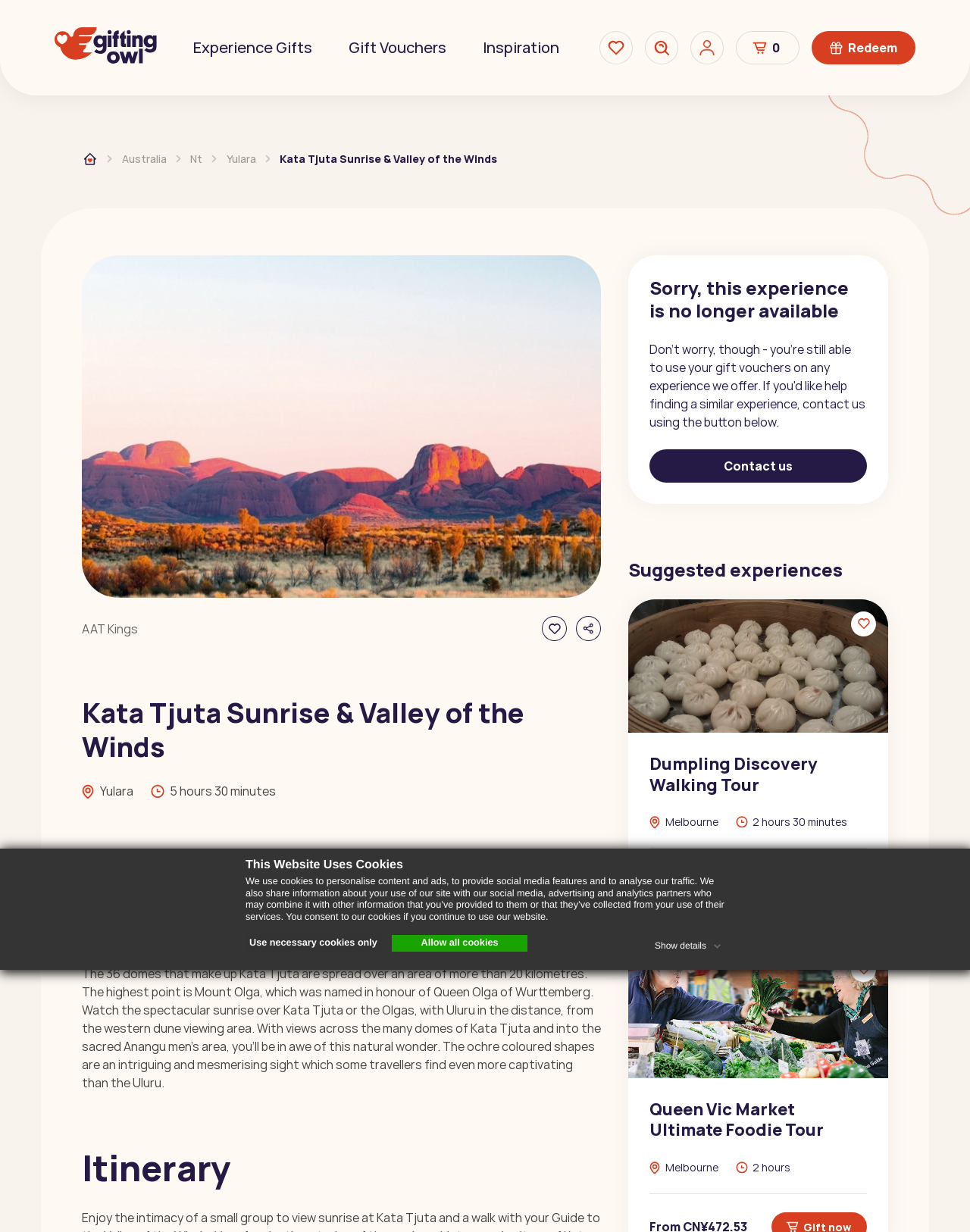Please provide the bounding box coordinates for the element that needs to be clicked to perform the instruction: "Enter your name". The coordinates must consist of four float numbers between 0 and 1, formatted as [left, top, right, bottom].

None